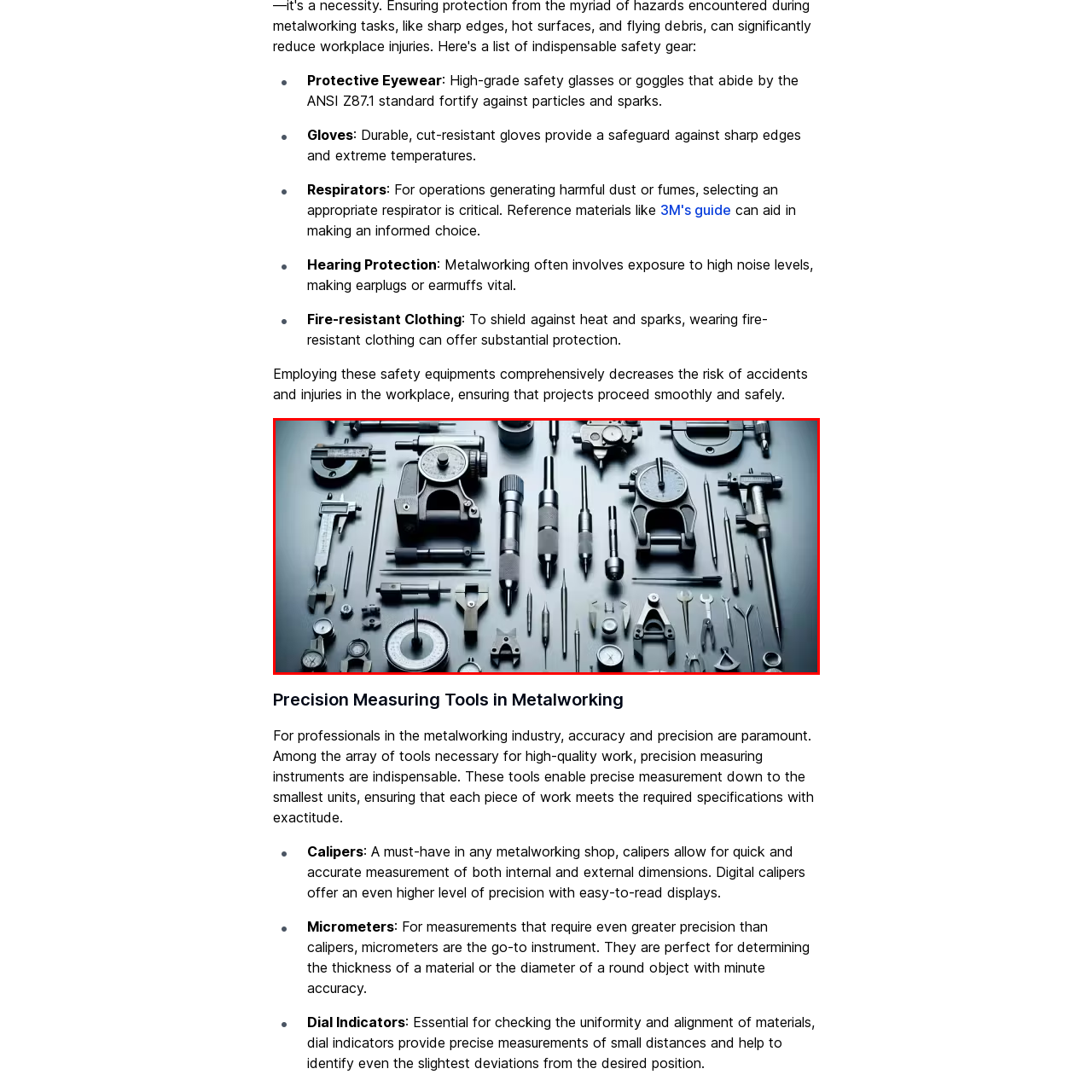Focus on the highlighted area in red, What is the purpose of calipers in metalworking? Answer using a single word or phrase.

Measuring internal and external dimensions